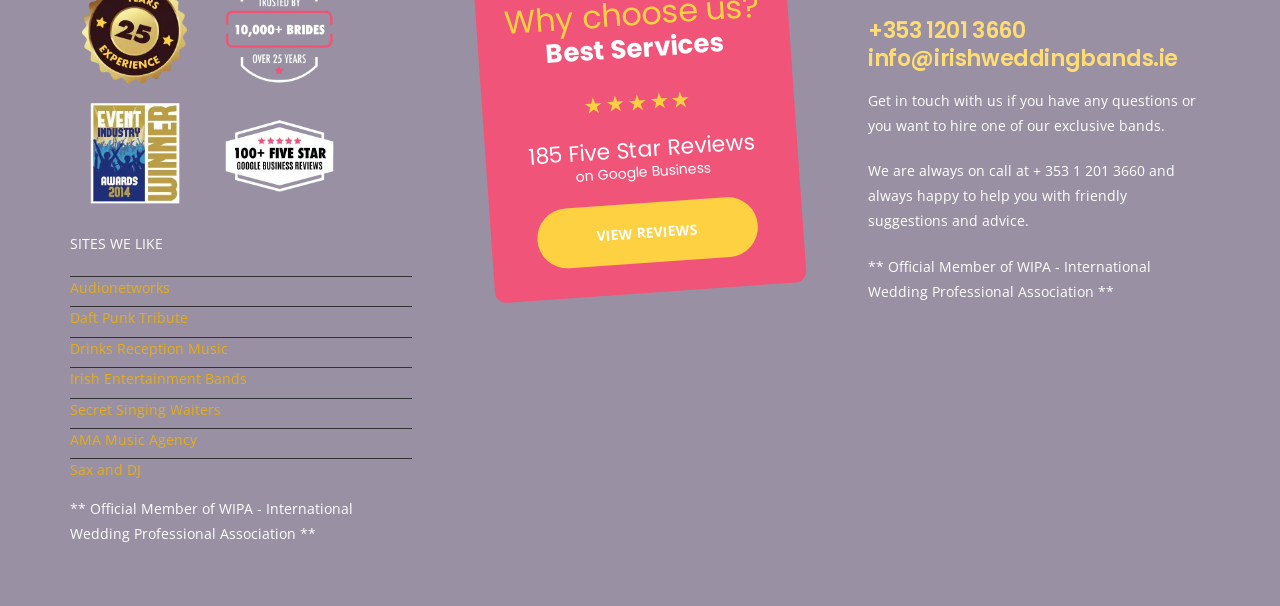Please give a succinct answer to the question in one word or phrase:
What is the name of the international wedding professional association?

WIPA